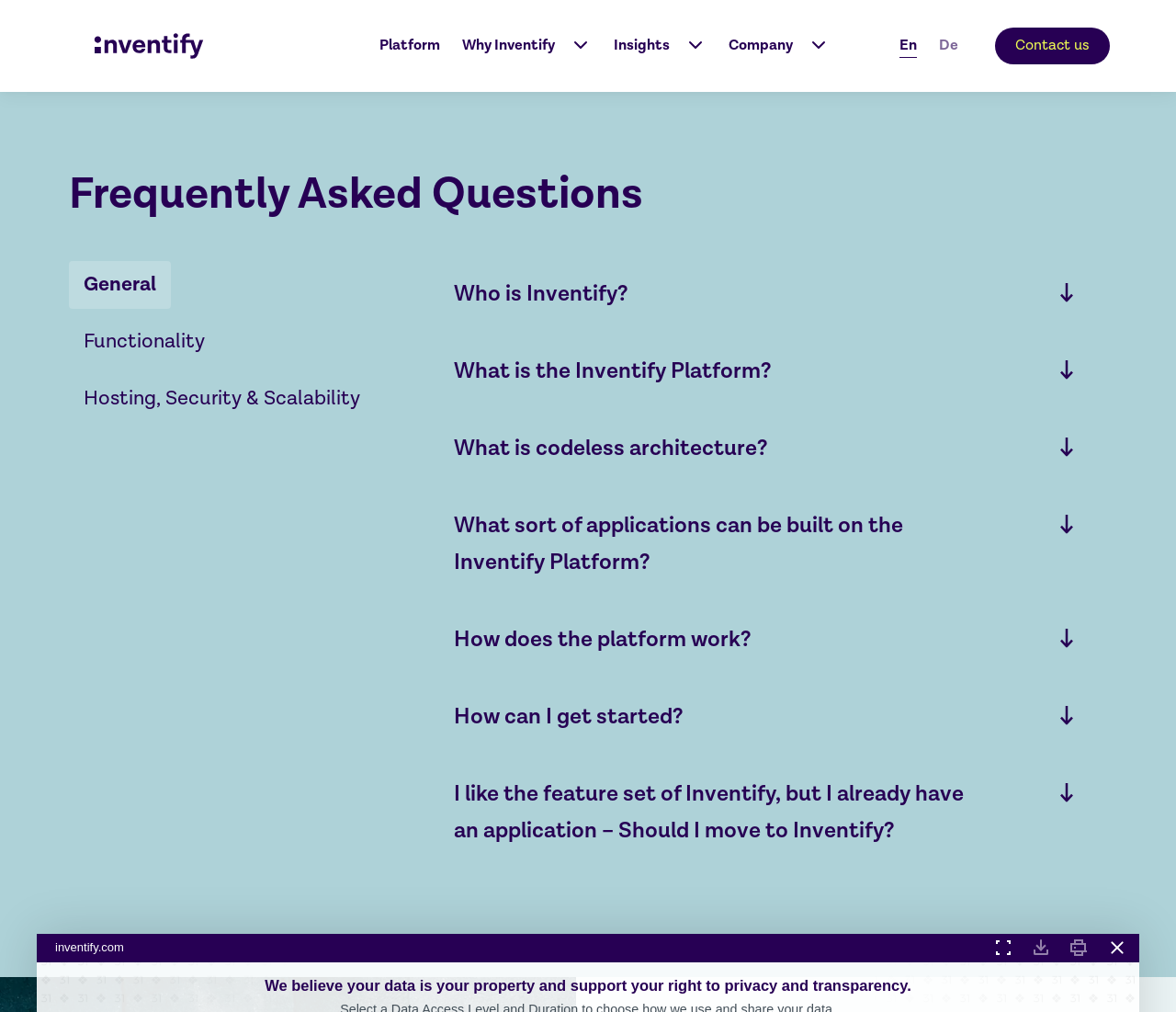Give a one-word or short-phrase answer to the following question: 
How many categories of questions are there?

3